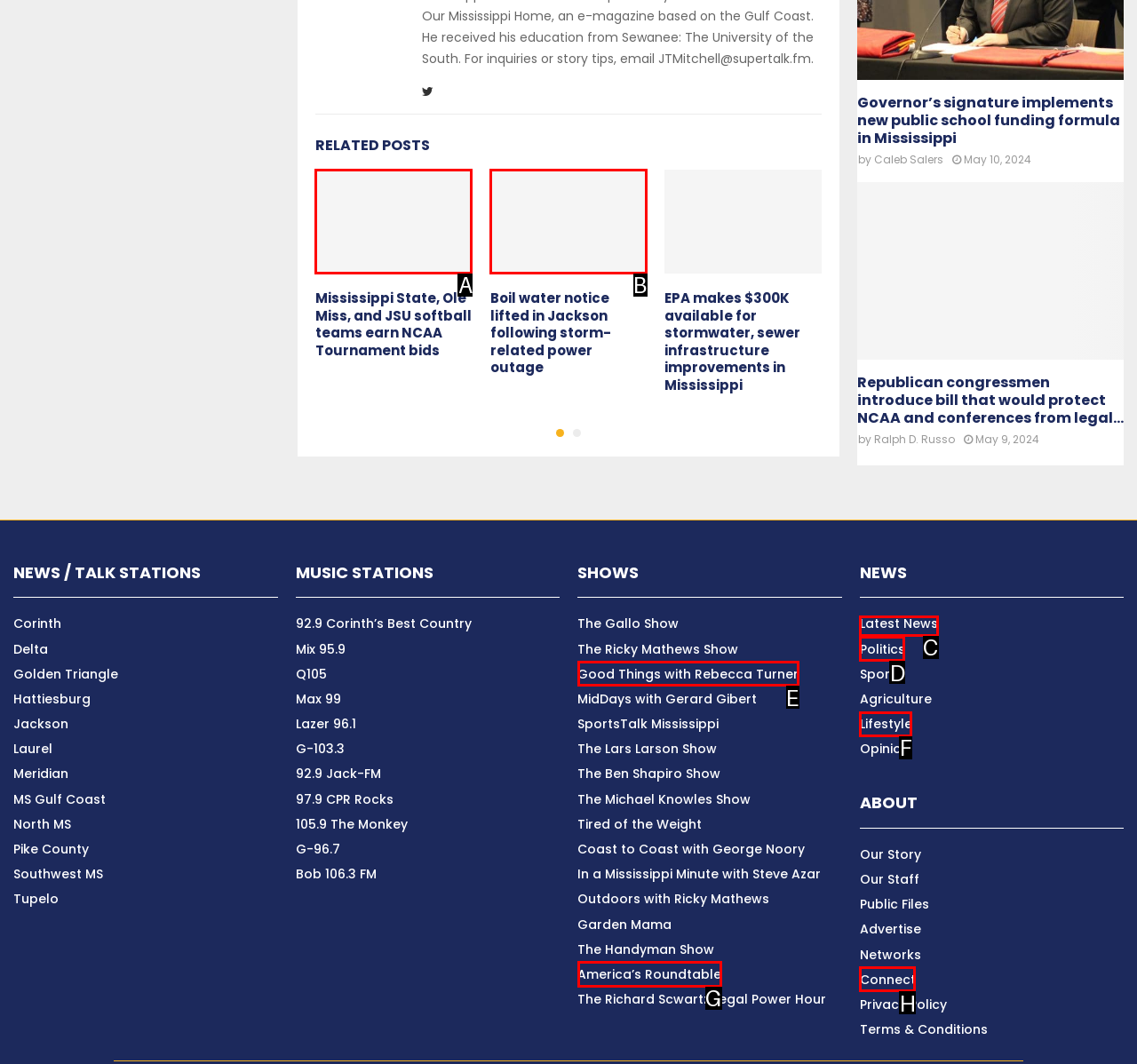Determine which UI element you should click to perform the task: View NEWS & MEDIA
Provide the letter of the correct option from the given choices directly.

None